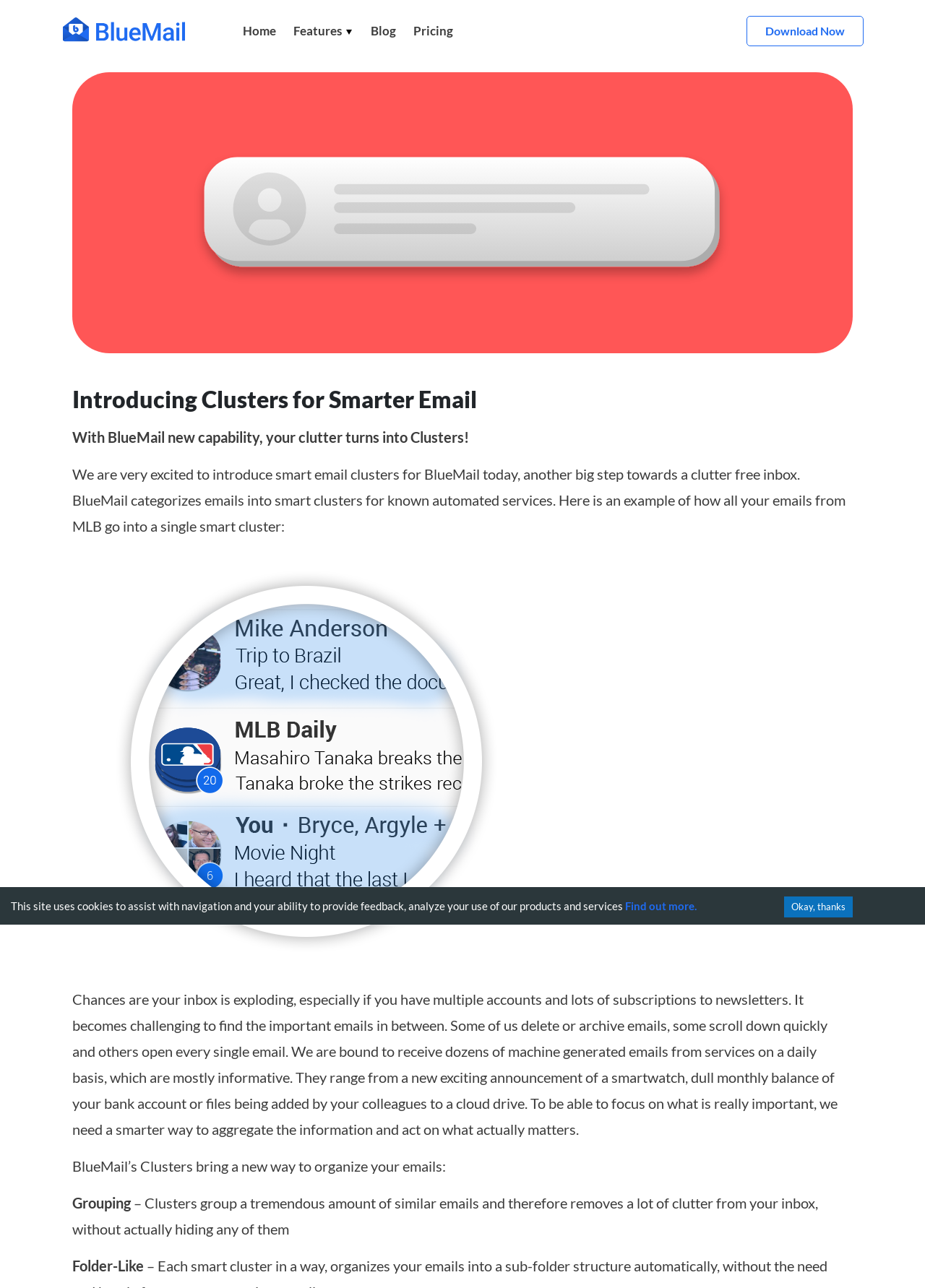Determine the bounding box coordinates for the region that must be clicked to execute the following instruction: "Learn more about features".

[0.317, 0.006, 0.382, 0.042]